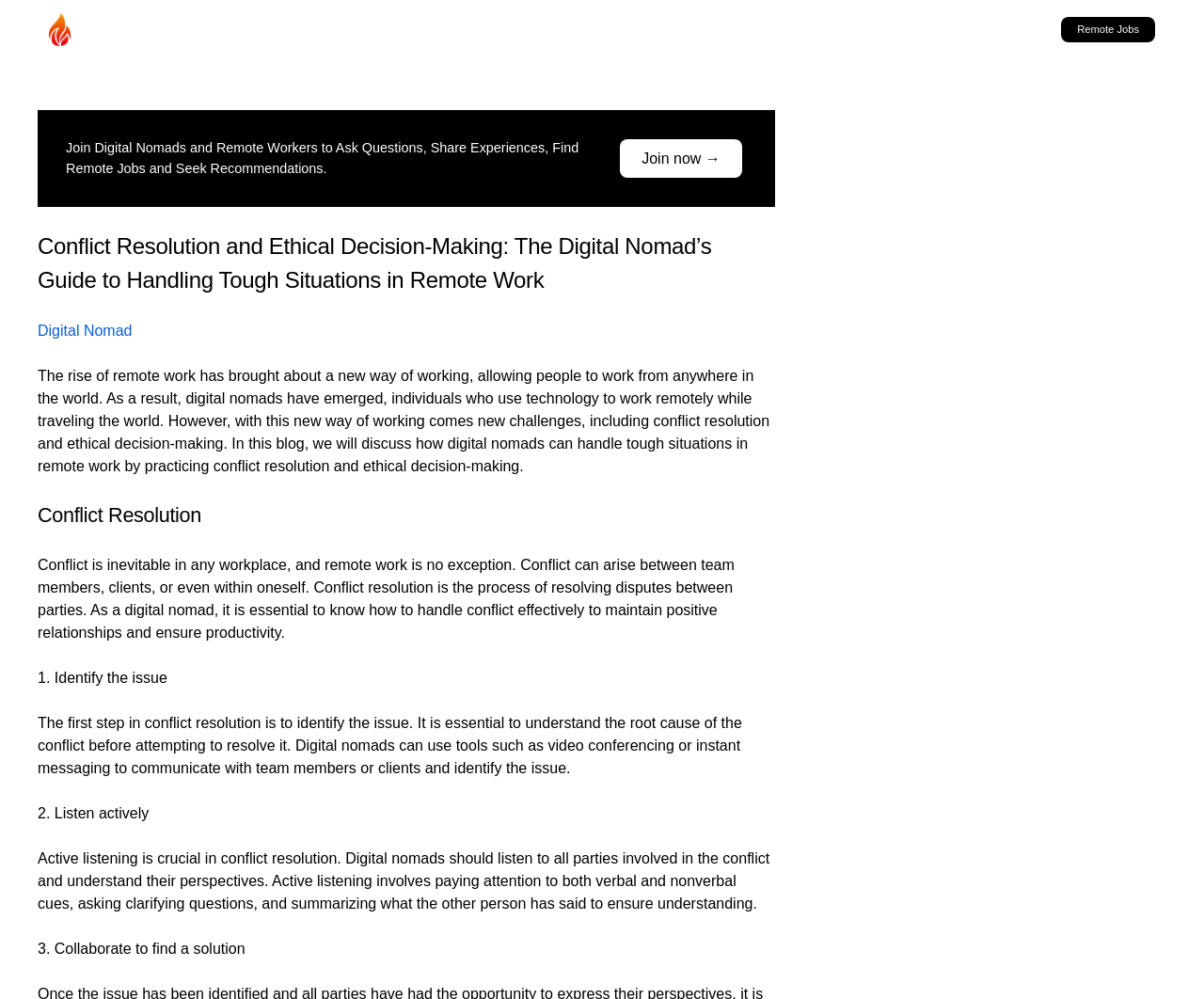Identify and provide the bounding box coordinates of the UI element described: "Join now →". The coordinates should be formatted as [left, top, right, bottom], with each number being a float between 0 and 1.

[0.515, 0.139, 0.616, 0.178]